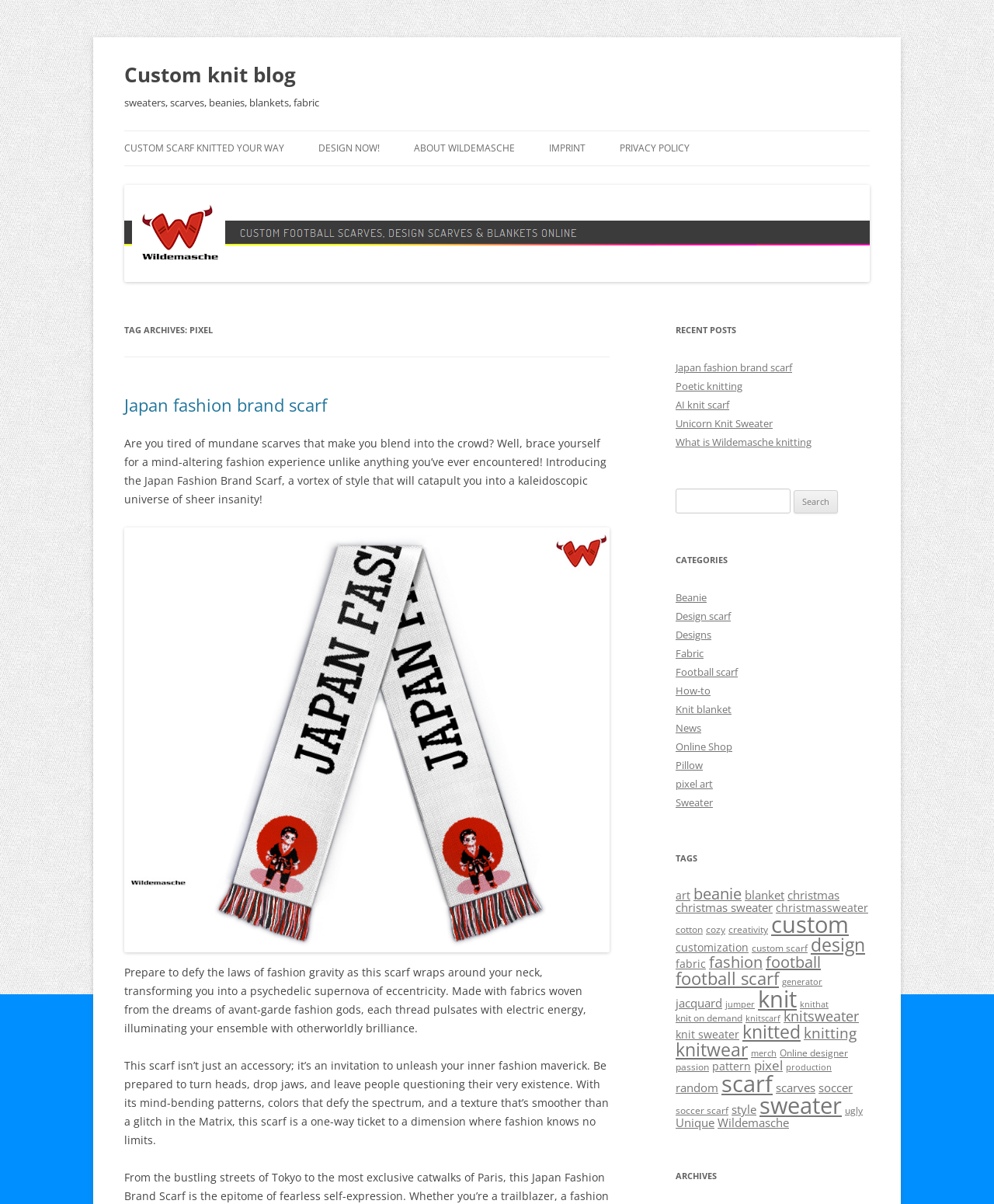Can you determine the bounding box coordinates of the area that needs to be clicked to fulfill the following instruction: "Click the 'Join Us' link"?

None